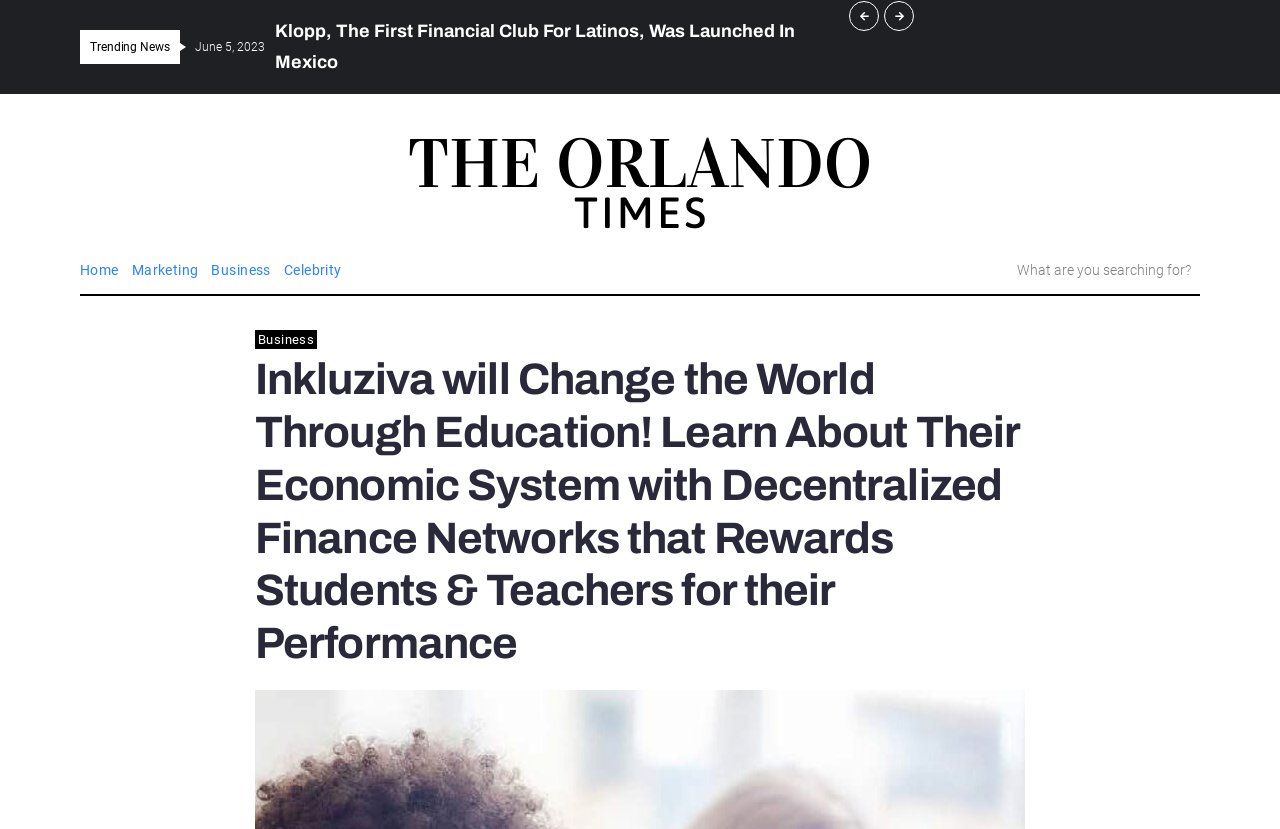Pinpoint the bounding box coordinates of the element you need to click to execute the following instruction: "go to Home page". The bounding box should be represented by four float numbers between 0 and 1, in the format [left, top, right, bottom].

[0.062, 0.313, 0.093, 0.339]